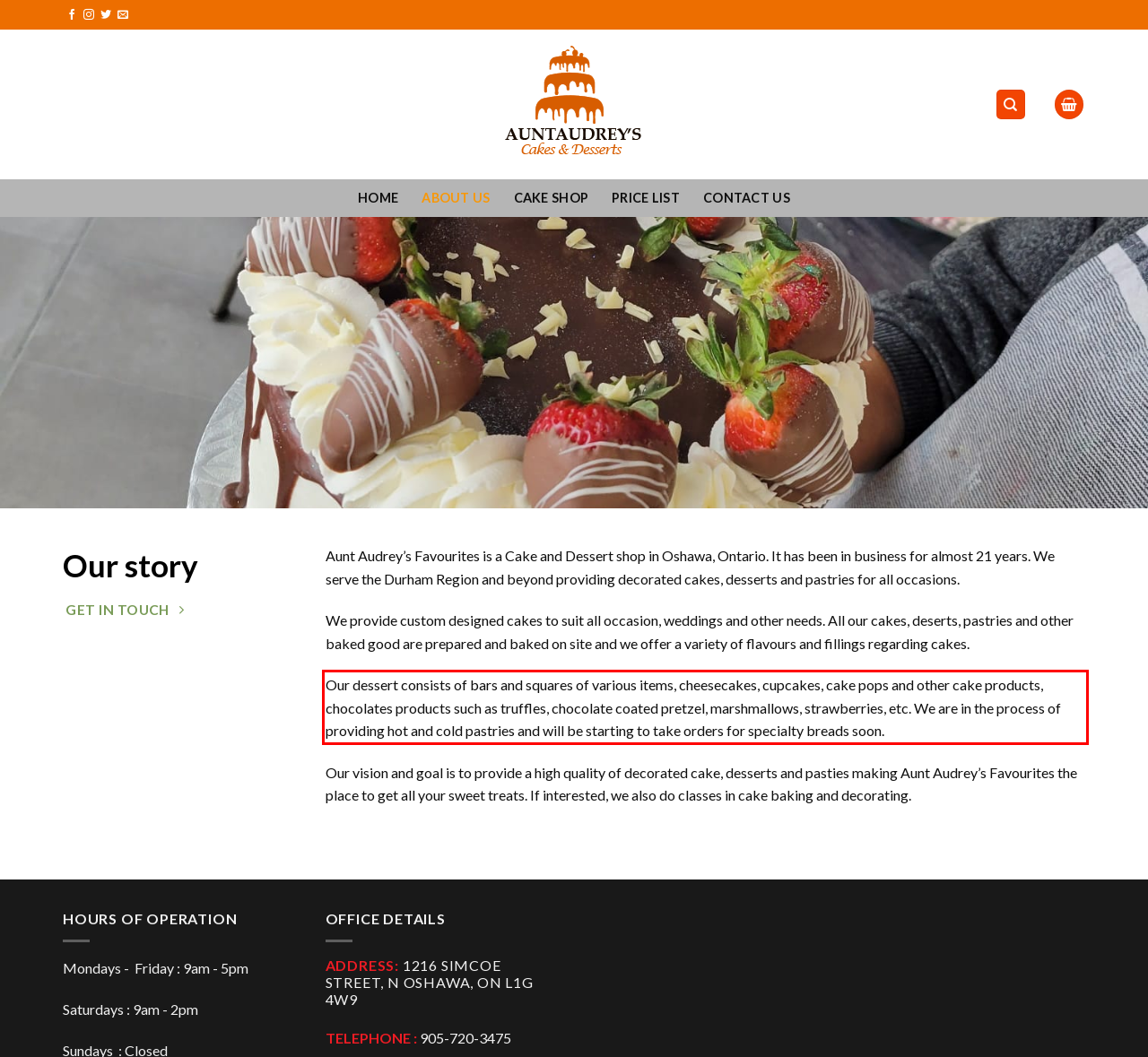Given a webpage screenshot, locate the red bounding box and extract the text content found inside it.

Our dessert consists of bars and squares of various items, cheesecakes, cupcakes, cake pops and other cake products, chocolates products such as truffles, chocolate coated pretzel, marshmallows, strawberries, etc. We are in the process of providing hot and cold pastries and will be starting to take orders for specialty breads soon.